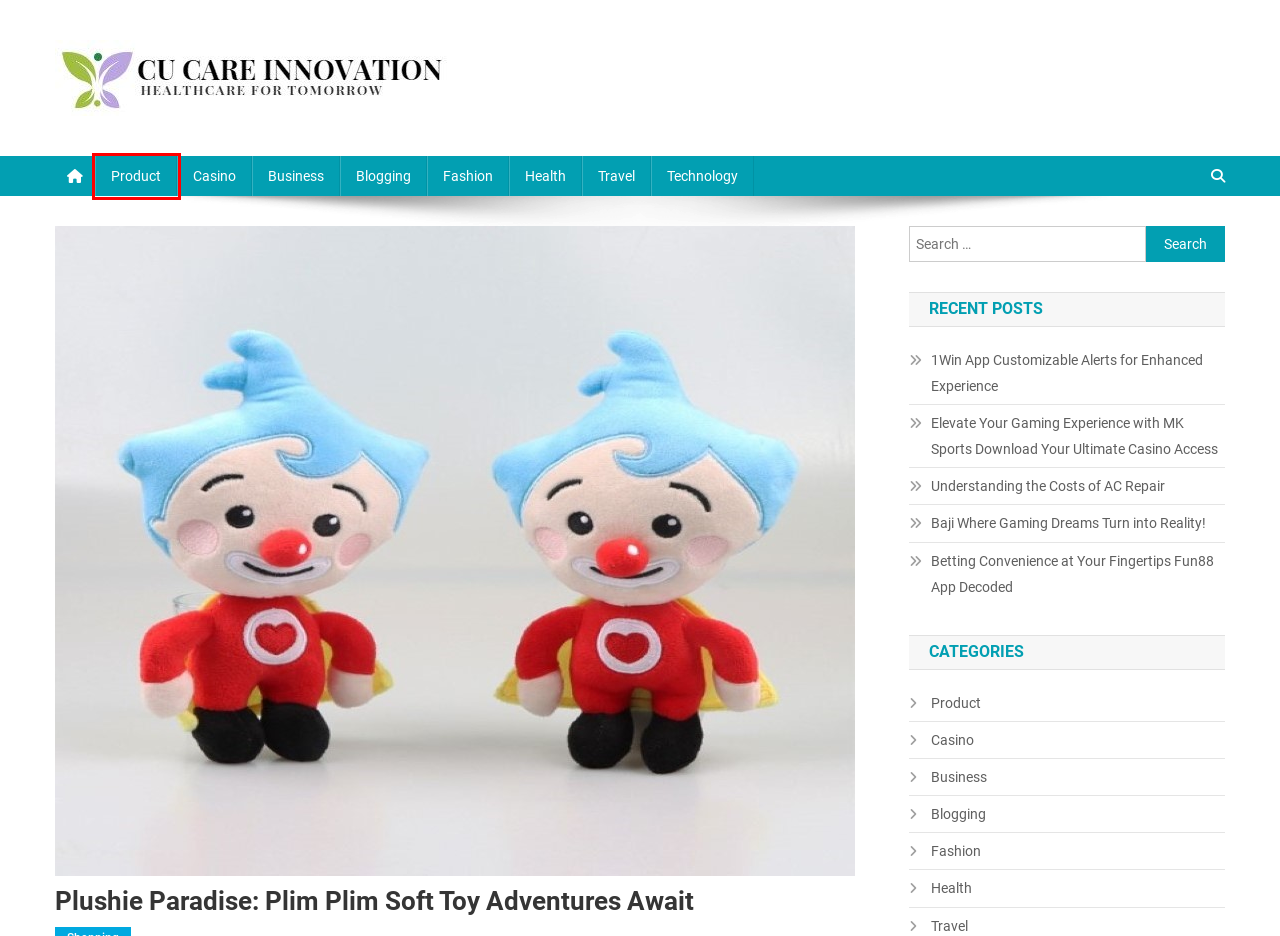Given a screenshot of a webpage with a red bounding box around a UI element, please identify the most appropriate webpage description that matches the new webpage after you click on the element. Here are the candidates:
A. Travel – Cu Care Innovation
B. Blogging – Cu Care Innovation
C. Cu Care Innovation – Innovating Healthcare for Tomorrow
D. Understanding the Costs of AC Repair – Cu Care Innovation
E. Product – Cu Care Innovation
F. Baji Where Gaming Dreams Turn into Reality! – Cu Care Innovation
G. Fashion – Cu Care Innovation
H. Casino – Cu Care Innovation

E